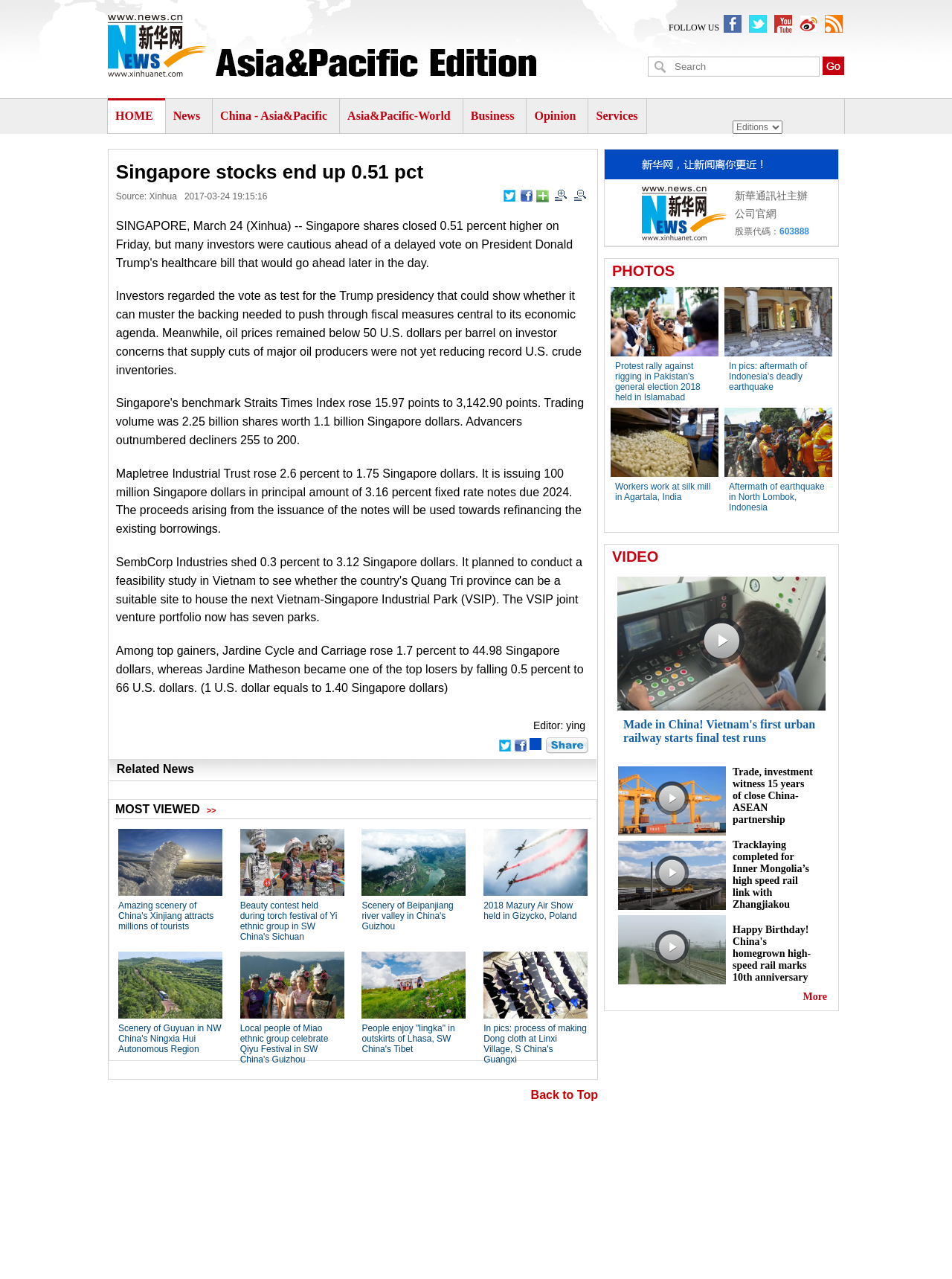What is the purpose of the 100 million Singapore dollars in principal amount of 3.16 percent fixed rate notes due 2024?
From the details in the image, provide a complete and detailed answer to the question.

The article mentions that 'Mapletree Industrial Trust is issuing 100 million Singapore dollars in principal amount of 3.16 percent fixed rate notes due 2024. The proceeds arising from the issuance of the notes will be used towards refinancing the existing borrowings.' This indicates that the purpose of the notes is to refinance existing borrowings.